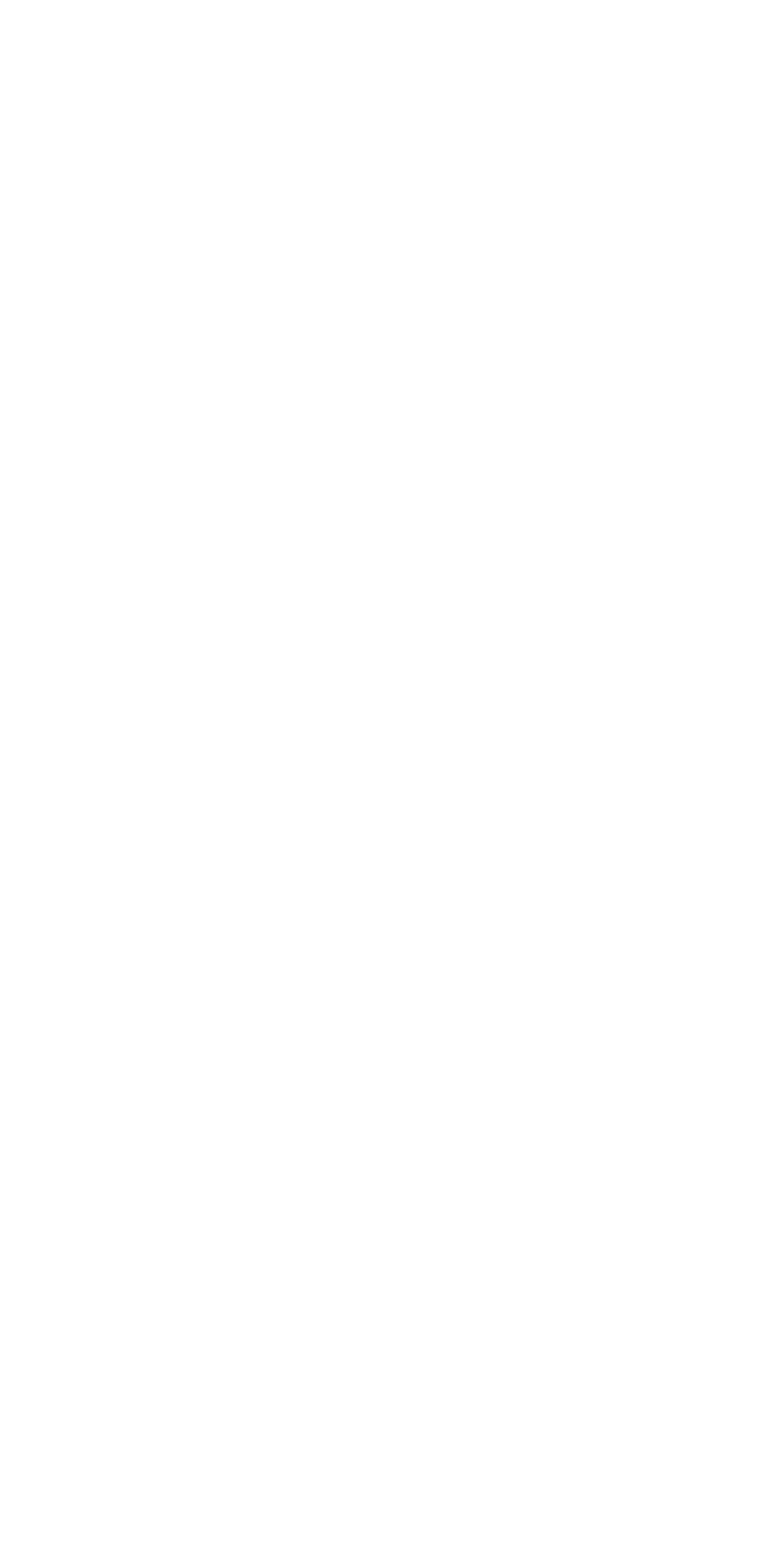Specify the bounding box coordinates of the element's area that should be clicked to execute the given instruction: "Learn about automated watering systems". The coordinates should be four float numbers between 0 and 1, i.e., [left, top, right, bottom].

[0.072, 0.328, 0.926, 0.401]